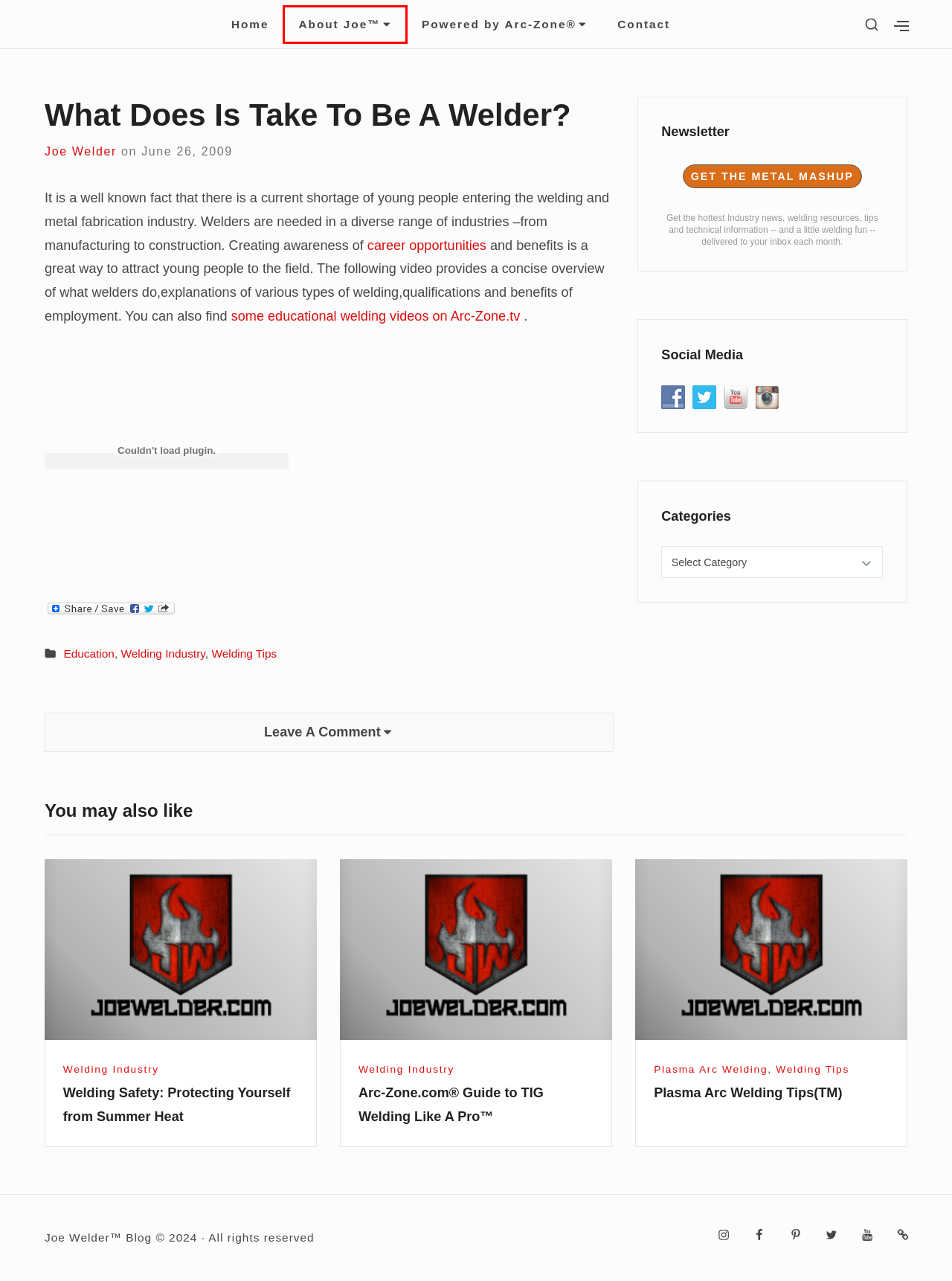You are given a screenshot of a webpage with a red bounding box around an element. Choose the most fitting webpage description for the page that appears after clicking the element within the red bounding box. Here are the candidates:
A. Contact Joe Welder™ - Joe Welder™ Blog
B. Who is Joe Welder™ ? - Joe Welder™ Blog
C. Who is Arc-Zone.com® ? - Joe Welder™ Blog
D. Education - Joe Welder™ Blog
E. Error
F. Welding Industry - Joe Welder™ Blog
G. Welding Safety: Protecting Yourself from Summer Heat - Joe Welder™ Blog
H. Page Not Found - American Welding Society (AWS)

B